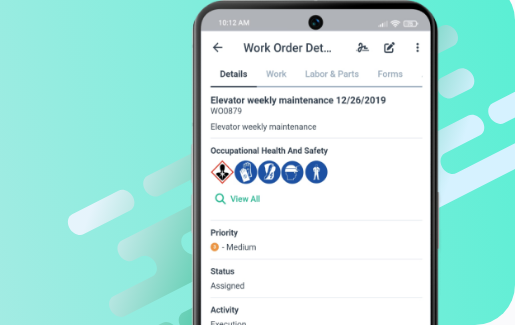Explain the content of the image in detail.

The image showcases a mobile device displaying a detailed screen for a work order titled "Elevator weekly maintenance" dated 12/26/2019, with the reference number WO0879. In the header, the title of the work order is highlighted, indicating key details and information regarding the maintenance task. 

Below the title, the screen emphasizes "Occupational Health and Safety," accompanied by relevant safety icons that illustrate safety equipment or precautions necessary for the task. This reflects the importance of adhering to safety standards during maintenance activities. 

Additionally, the interface includes critical information such as priority status labeled as "Medium," indicating a moderate urgency for task completion, and the current status of the job marked as "Assigned." The activity section specifies "Execution," indicating that the work is currently in progress.

The dynamic and user-friendly interface is designed with a light turquoise background, enhancing readability and allowing users to navigate smoothly through the details of the work order. Overall, this image presents a practical example of an efficient maintenance management system.